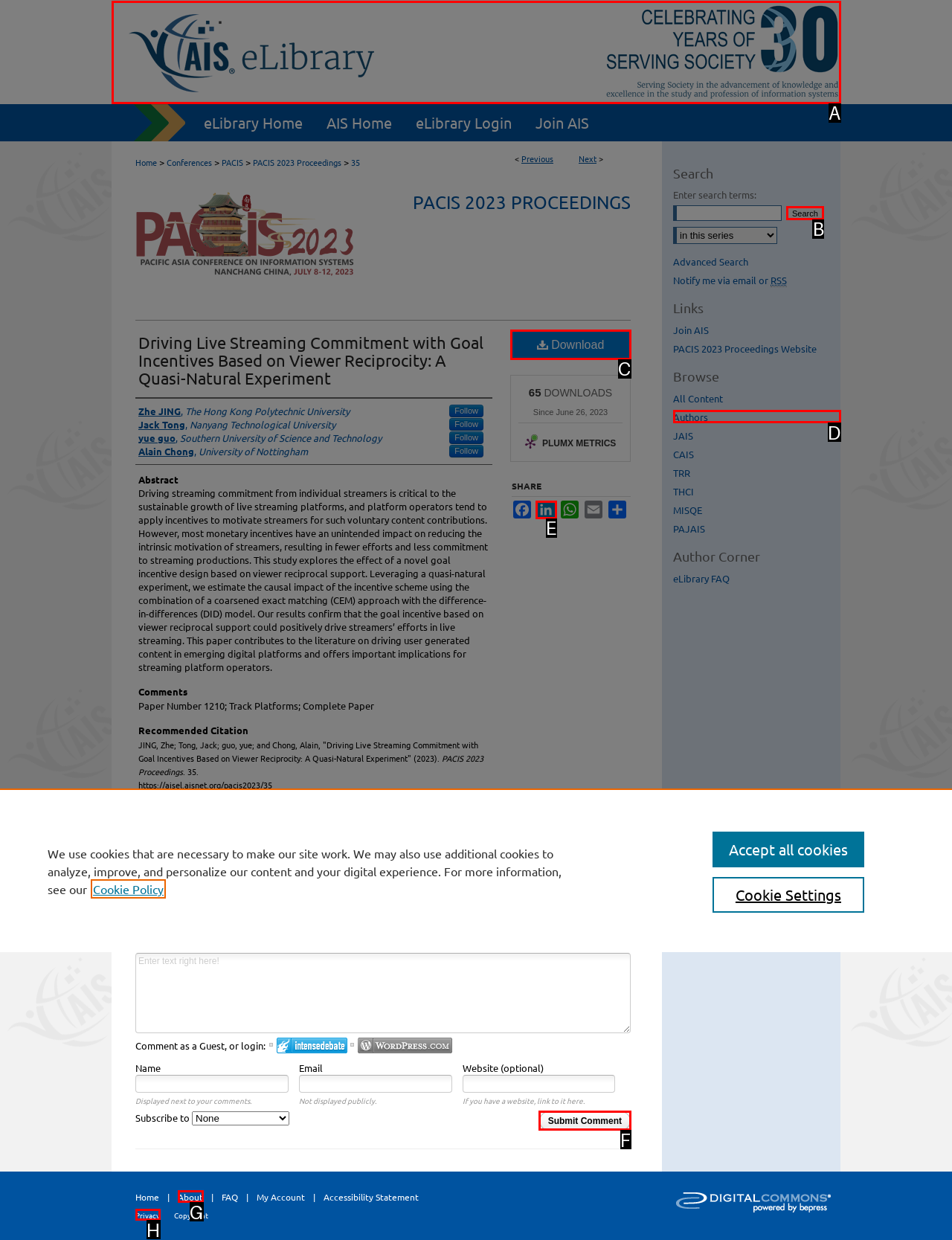From the choices given, find the HTML element that matches this description: title="AIS Electronic Library (AISeL)". Answer with the letter of the selected option directly.

A